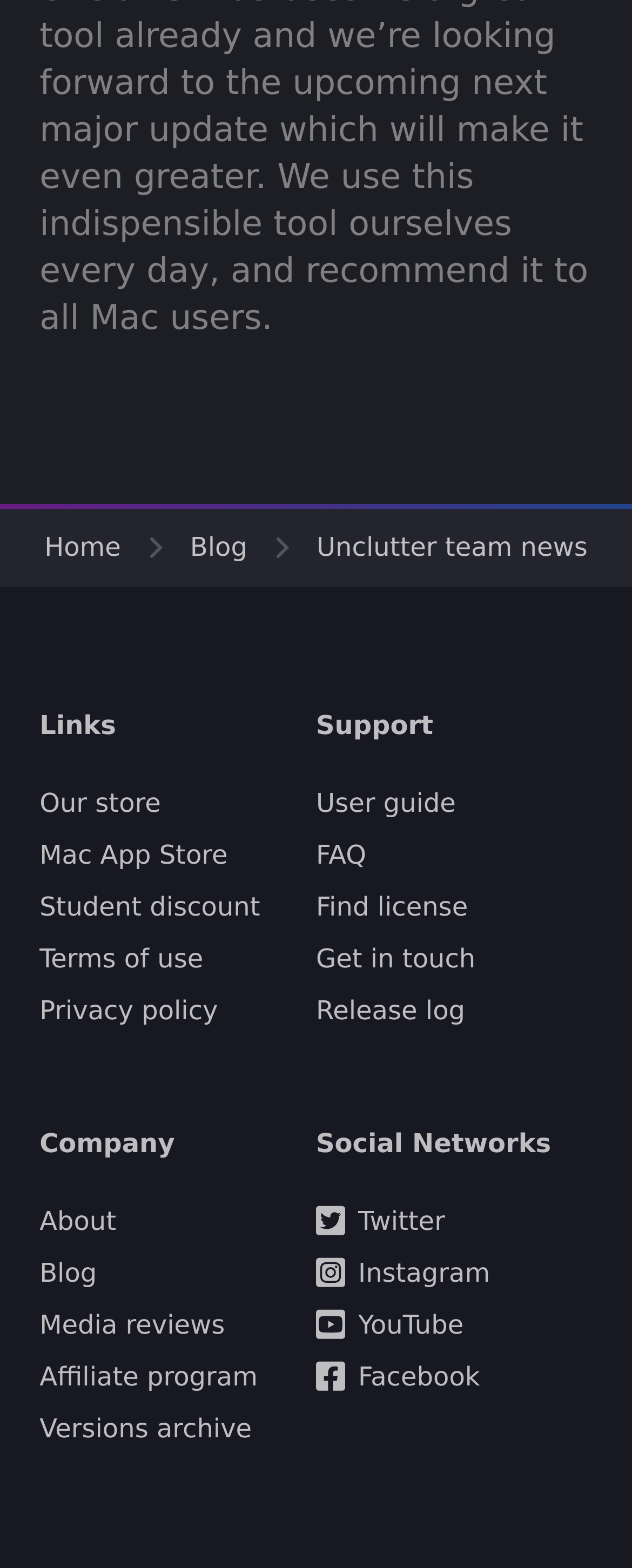Determine the bounding box coordinates for the area that needs to be clicked to fulfill this task: "Click the 'Sidebar Button'". The coordinates must be given as four float numbers between 0 and 1, i.e., [left, top, right, bottom].

None